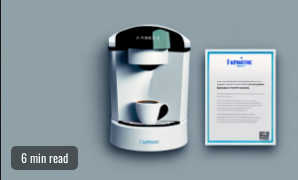What is placed underneath the brewing spout?
Use the screenshot to answer the question with a single word or phrase.

A cup